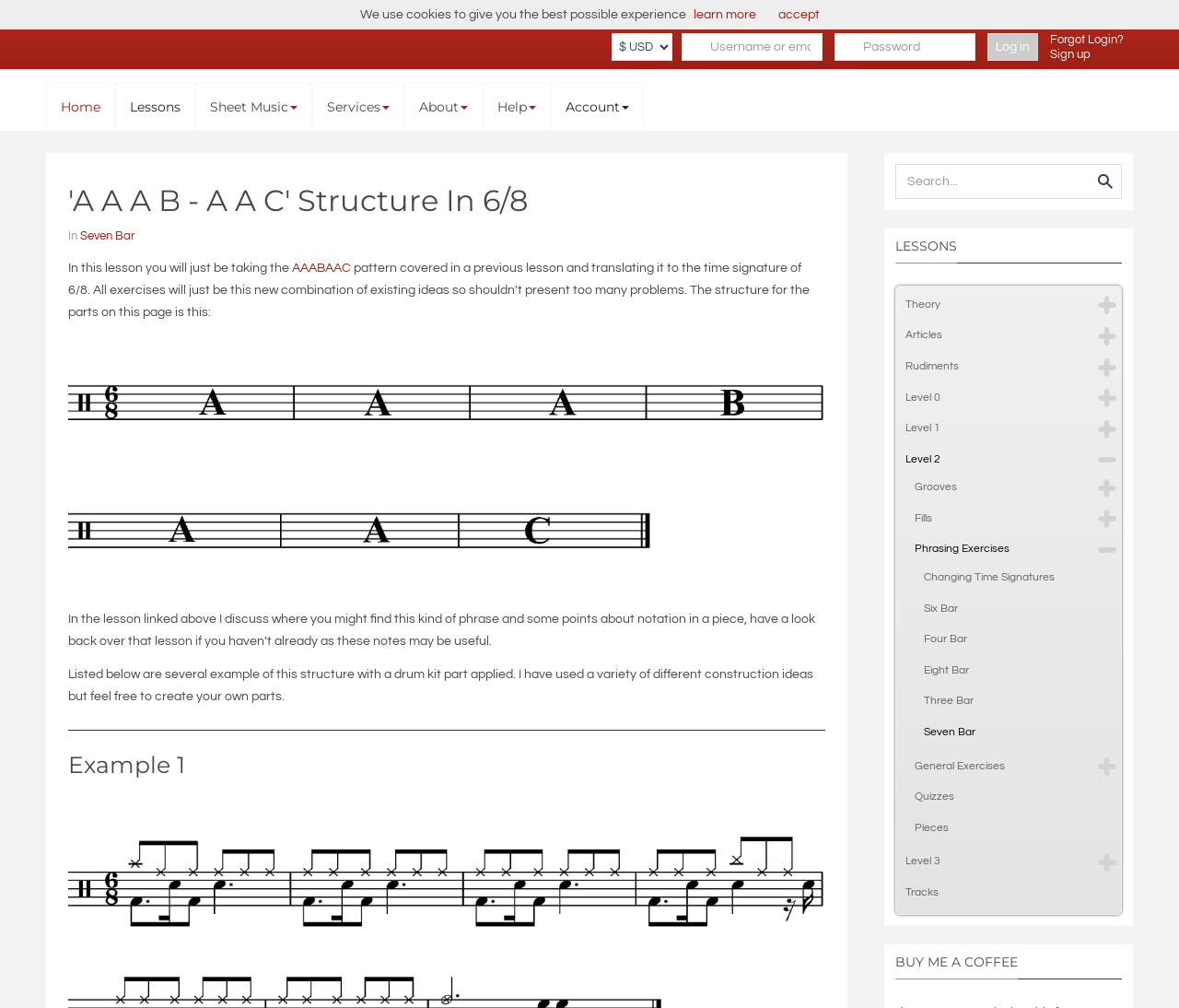What is the image on the webpage about?
Based on the screenshot, respond with a single word or phrase.

A seven bar phrase